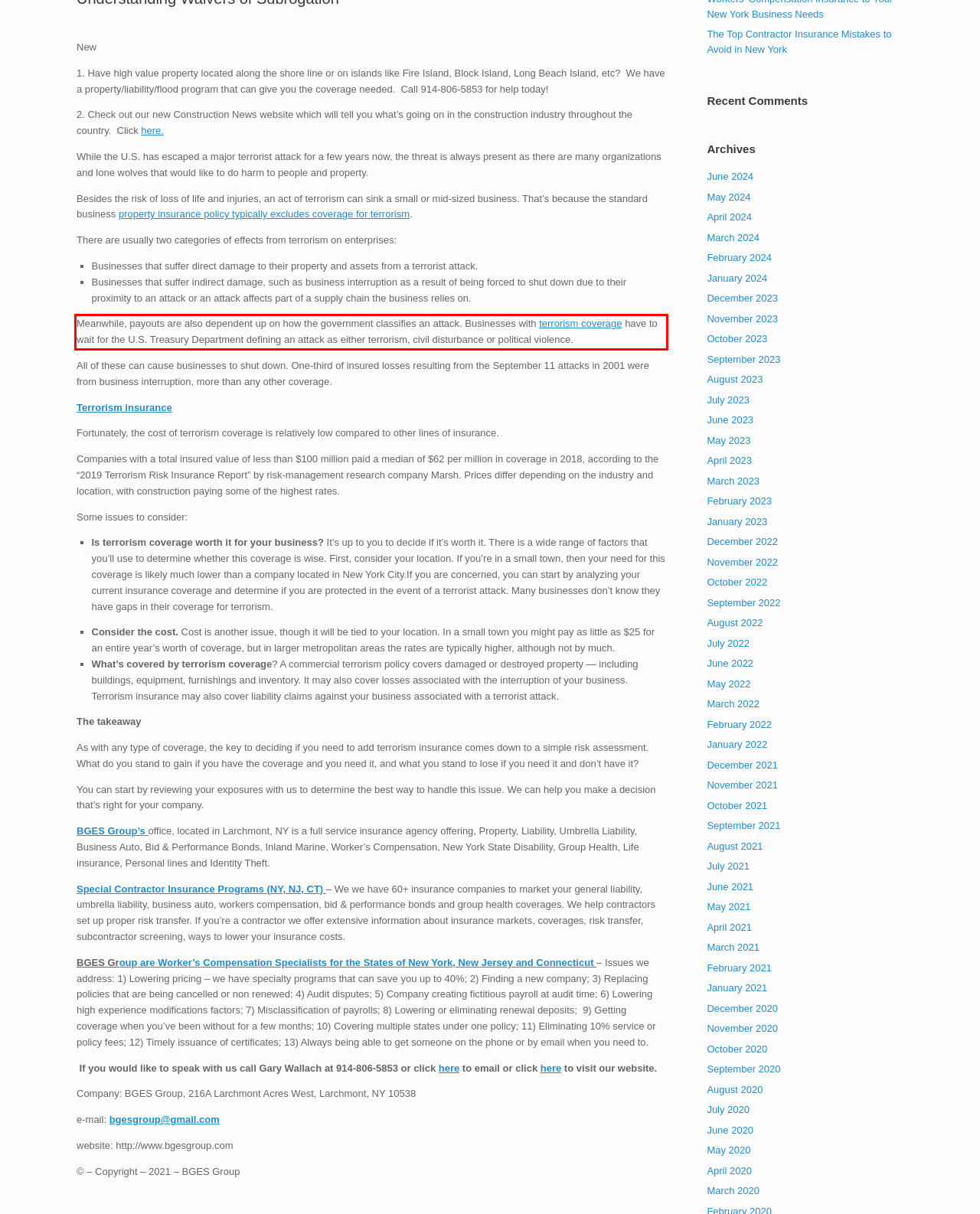Using the provided screenshot of a webpage, recognize the text inside the red rectangle bounding box by performing OCR.

Meanwhile, payouts are also dependent up on how the government classifies an attack. Businesses with terrorism coverage have to wait for the U.S. Treasury Department defining an attack as either terrorism, civil disturbance or political violence.